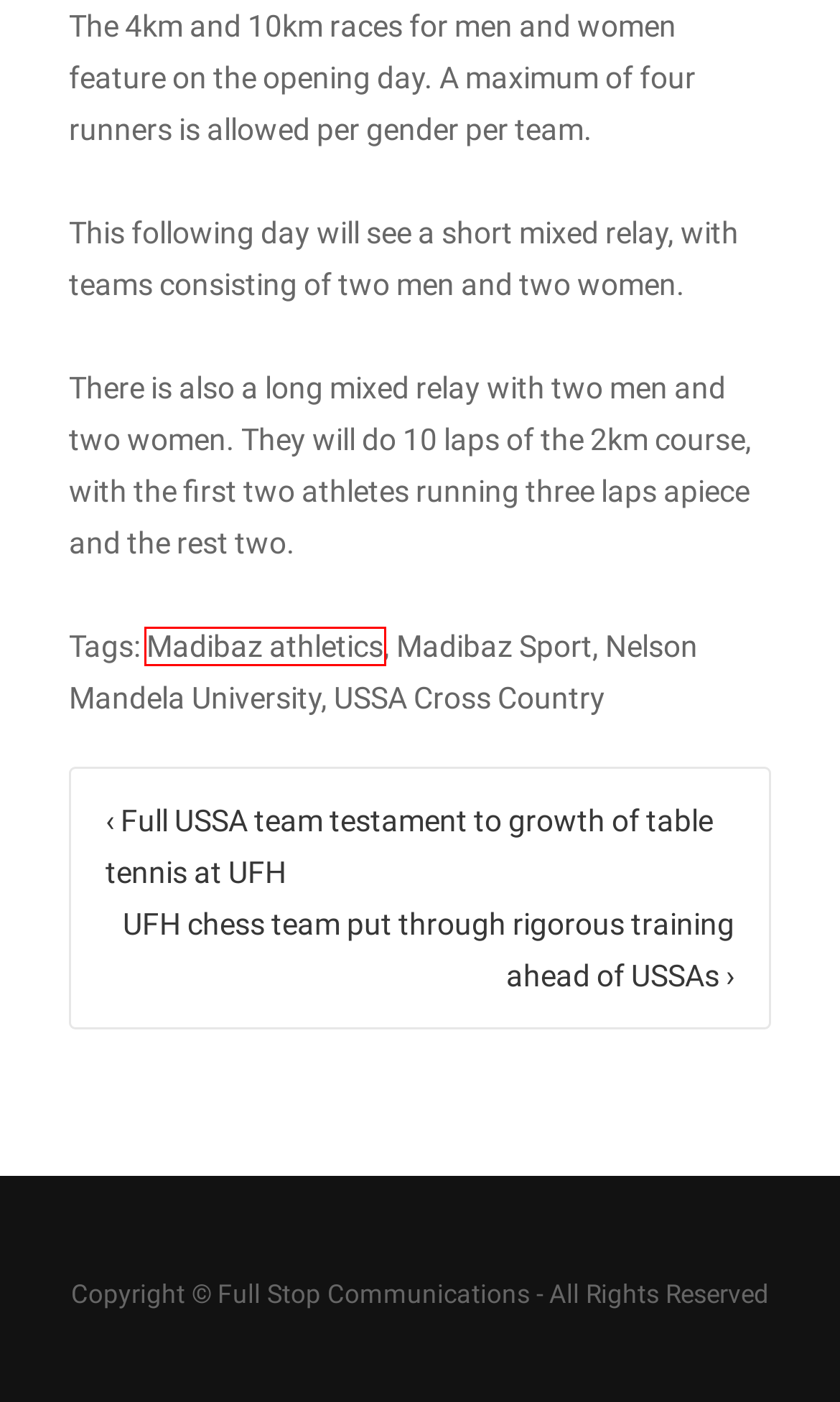Examine the screenshot of a webpage with a red bounding box around a UI element. Select the most accurate webpage description that corresponds to the new page after clicking the highlighted element. Here are the choices:
A. Madibaz Sport Archives - Full Stop Communications
B. UFH chess team put through rigorous training ahead of USSAs - Full Stop Communications
C. PR agency | Port Elizabeth | Full Stop Communications
D. Full USSA team testament to growth of table tennis at UFH - Full Stop Communications
E. USSA Cross Country Archives - Full Stop Communications
F. Madibaz athletics Archives - Full Stop Communications
G. Full Stop, Author at Full Stop Communications
H. Written Archives - Full Stop Communications

F